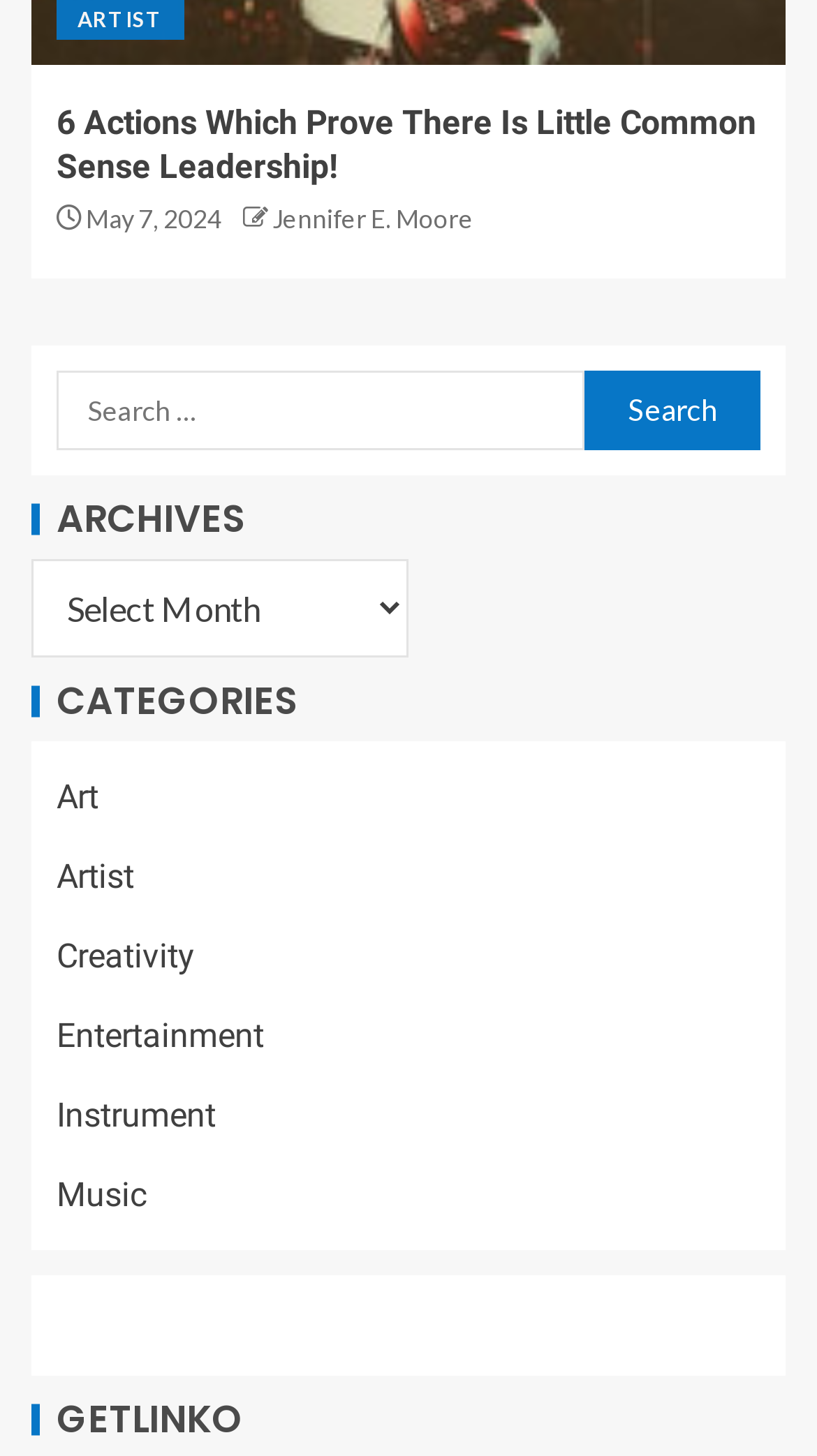Kindly determine the bounding box coordinates for the area that needs to be clicked to execute this instruction: "read the article about music".

[0.069, 0.807, 0.179, 0.835]